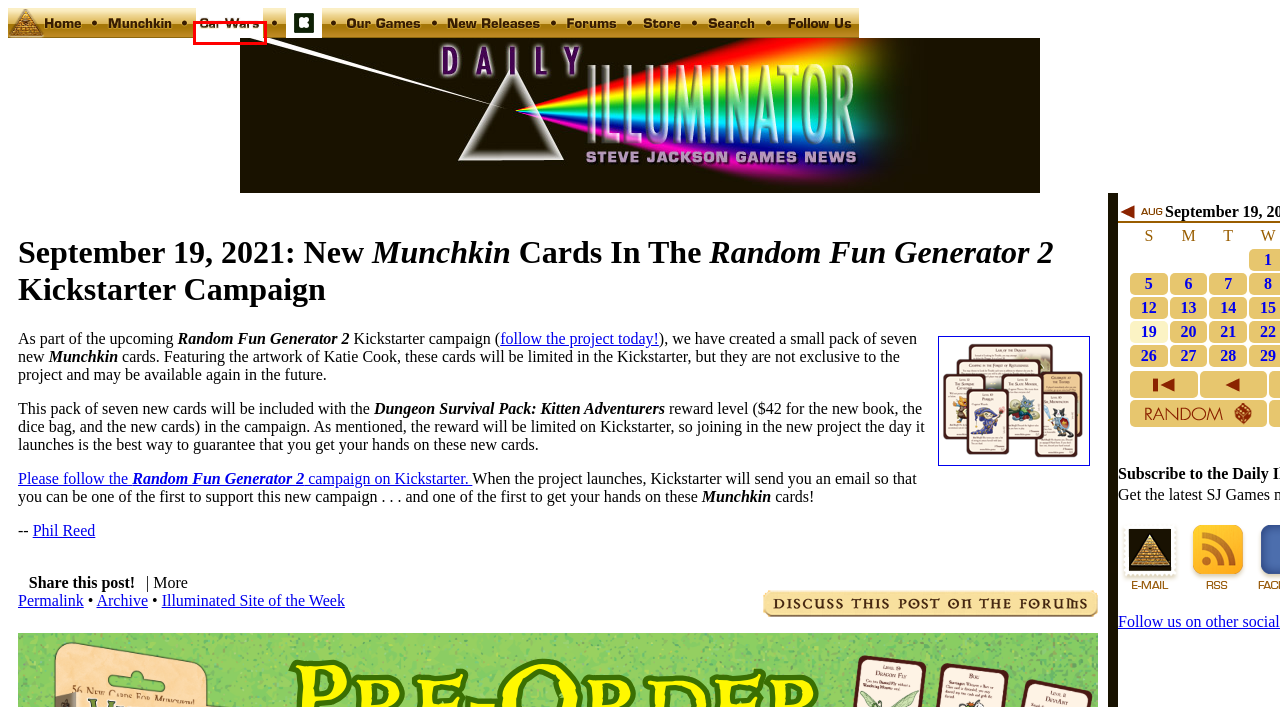You are provided a screenshot of a webpage featuring a red bounding box around a UI element. Choose the webpage description that most accurately represents the new webpage after clicking the element within the red bounding box. Here are the candidates:
A. Steve Jackson Games Forums - Powered by vBulletin
B. Warehouse 23
C. Steve Jackson Games: New And Upcoming Releases
D. Steve Jackson Games
E. carwars.sjgames.com
F. Steve Jackson Games: Our Games
G. Home
H. Search the Steve Jackson Games Web

E